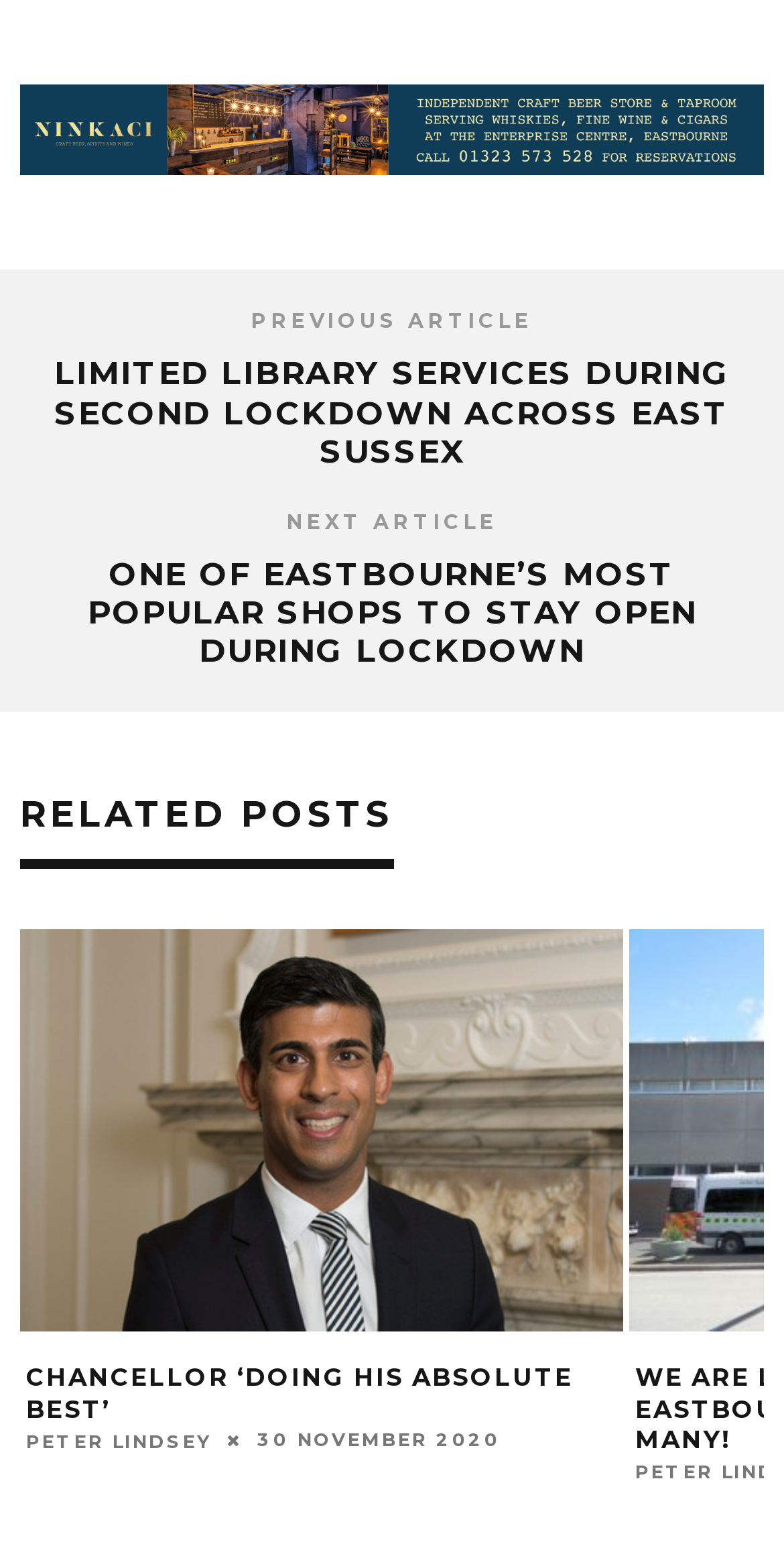What is the name of the author of an article?
Using the screenshot, give a one-word or short phrase answer.

PETER LINDSEY